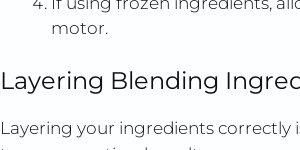Who is the target audience for this visual guide?
Respond to the question with a well-detailed and thorough answer.

The visual guide is designed to cater to both novice and experienced users, implying that the guide is comprehensive and accessible enough for beginners to learn from, while also providing valuable insights and techniques for more experienced users to refine their skills.